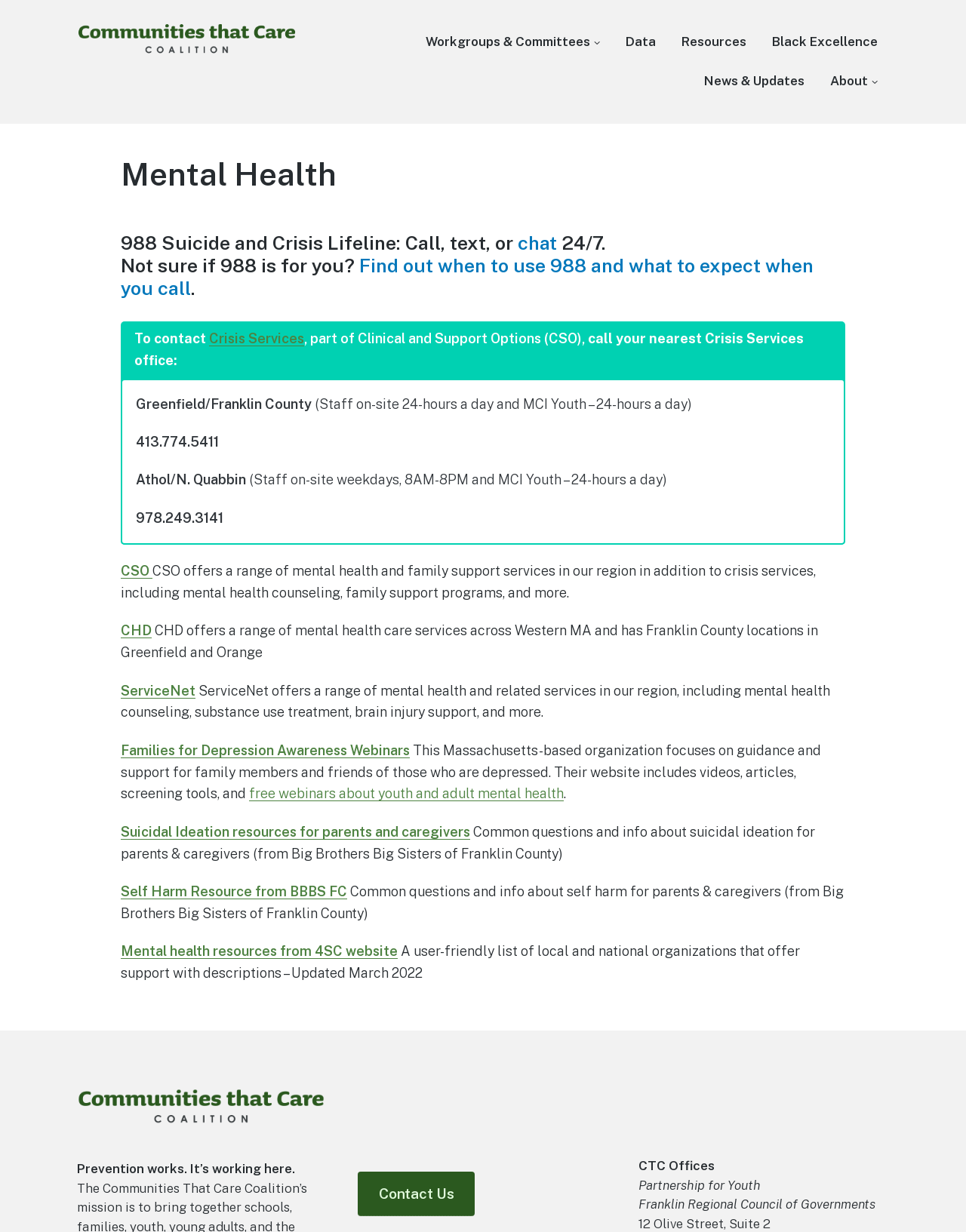Determine the bounding box coordinates of the clickable area required to perform the following instruction: "Contact Us". The coordinates should be represented as four float numbers between 0 and 1: [left, top, right, bottom].

[0.371, 0.951, 0.492, 0.987]